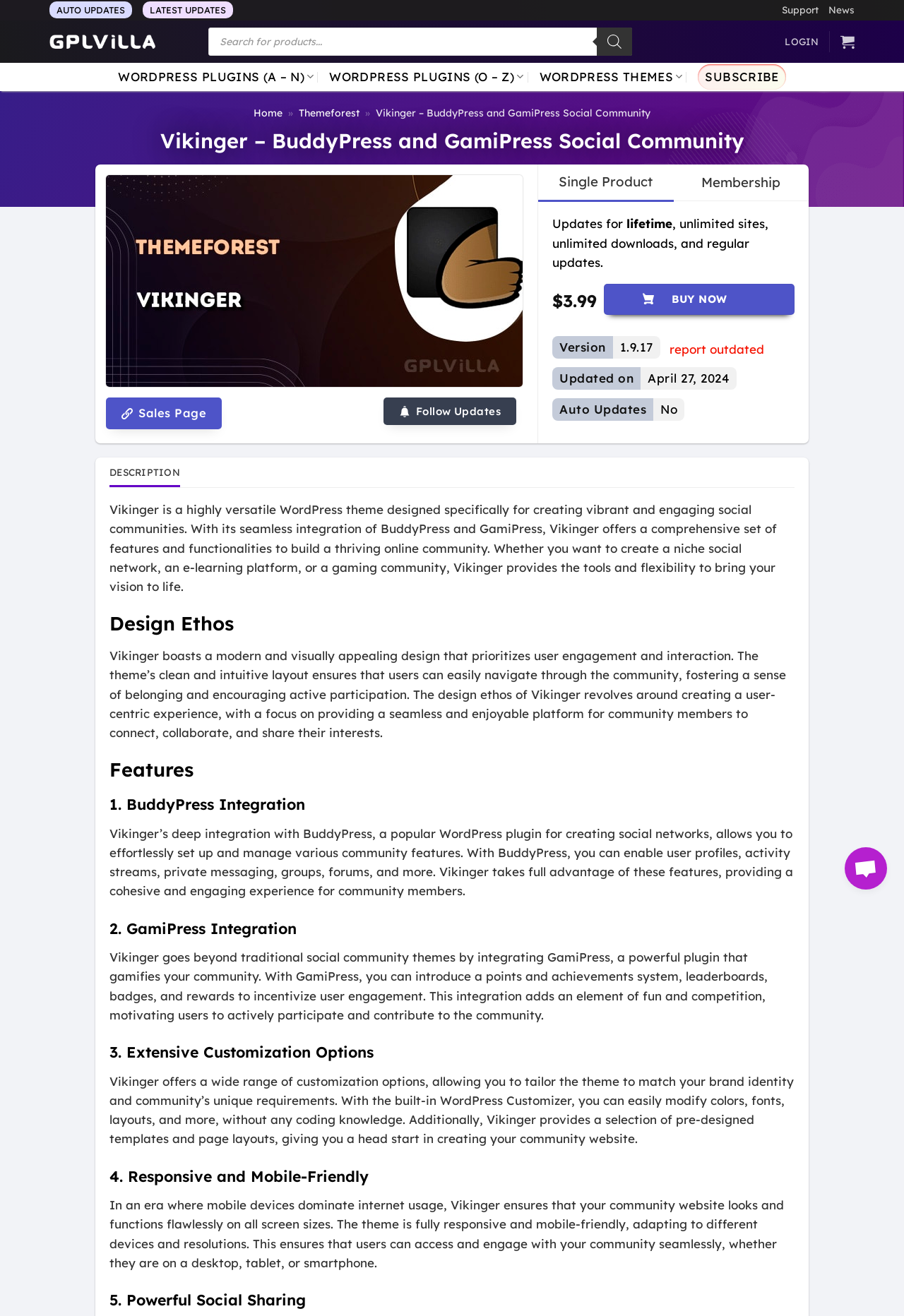What is the purpose of GamiPress integration?
Using the visual information, respond with a single word or phrase.

Gamify the community